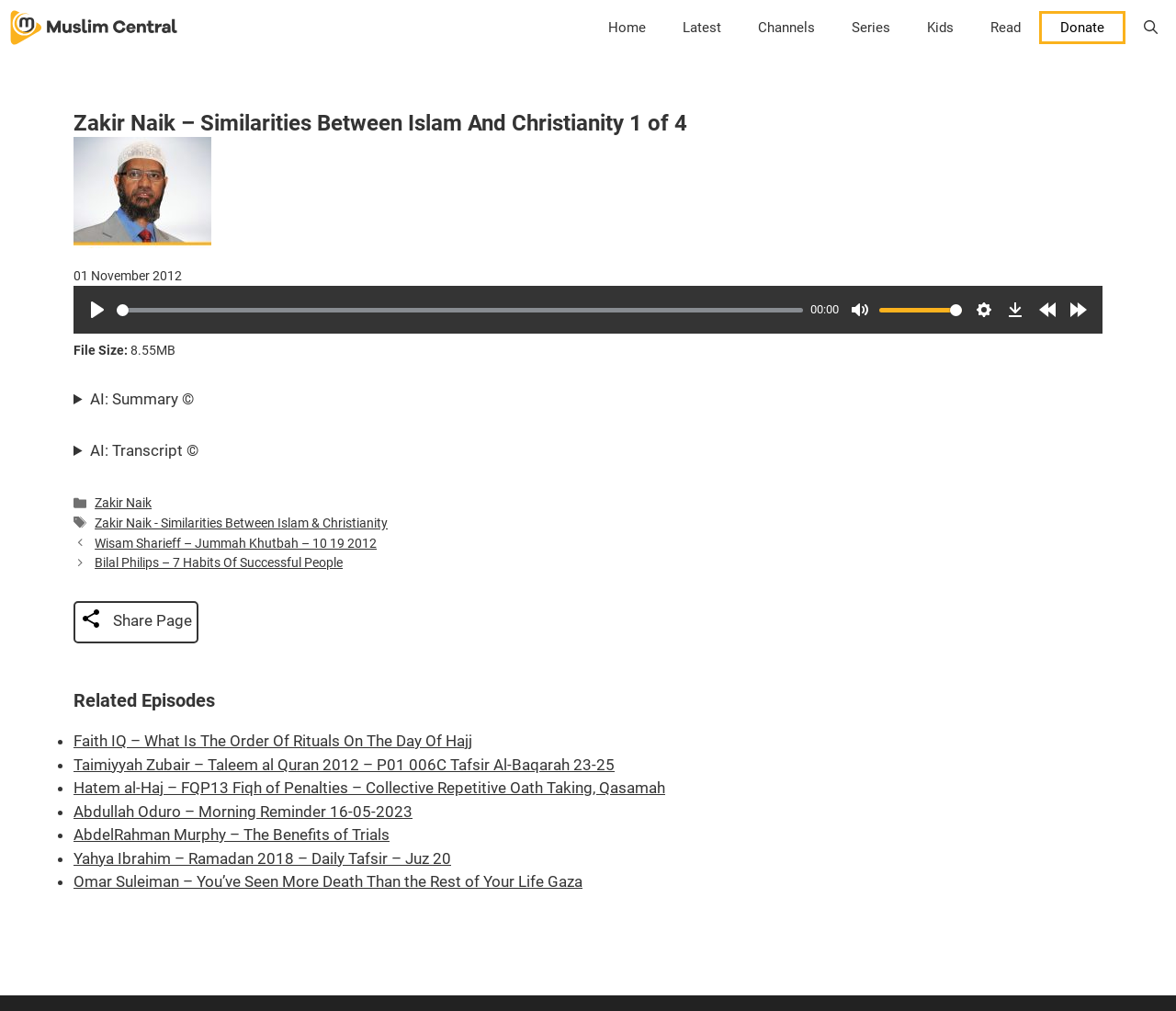Use a single word or phrase to answer the question:
Is the audio lecture playable?

Yes